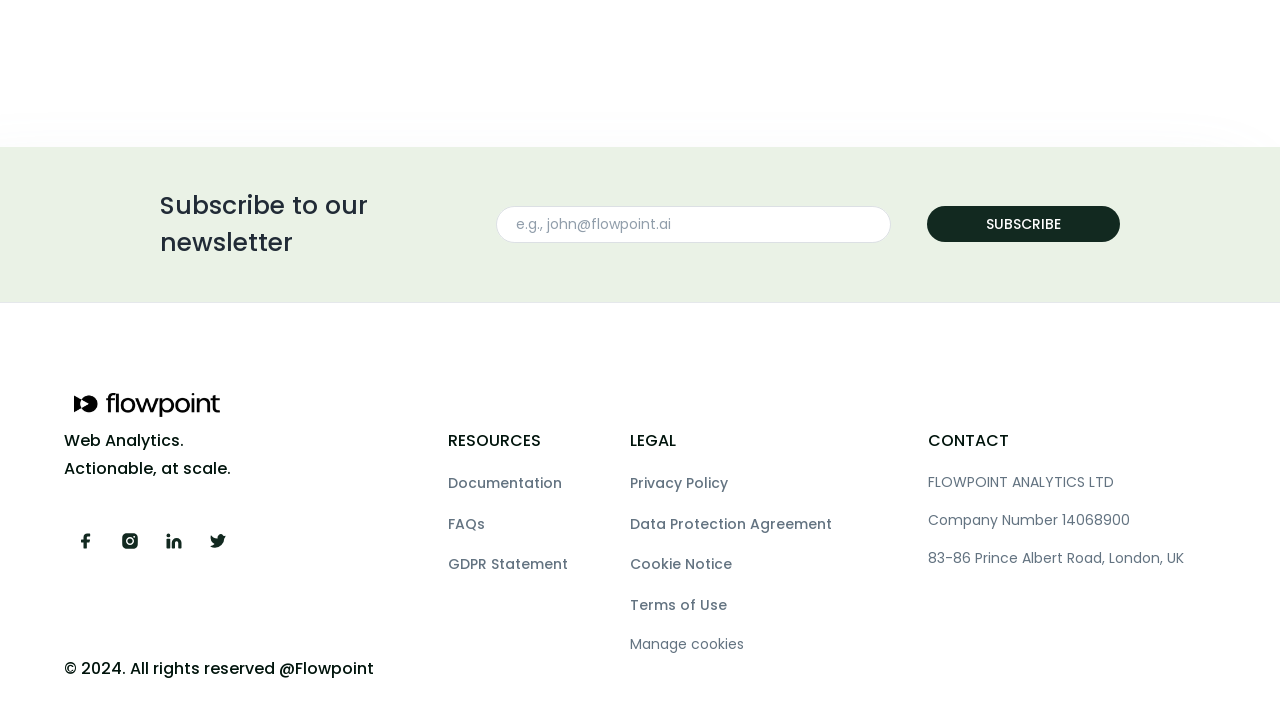What is the company name?
Provide a detailed and extensive answer to the question.

The company name is found in the CONTACT section, where it is stated as 'FLOWPOINT ANALYTICS LTD' along with the company number and address.